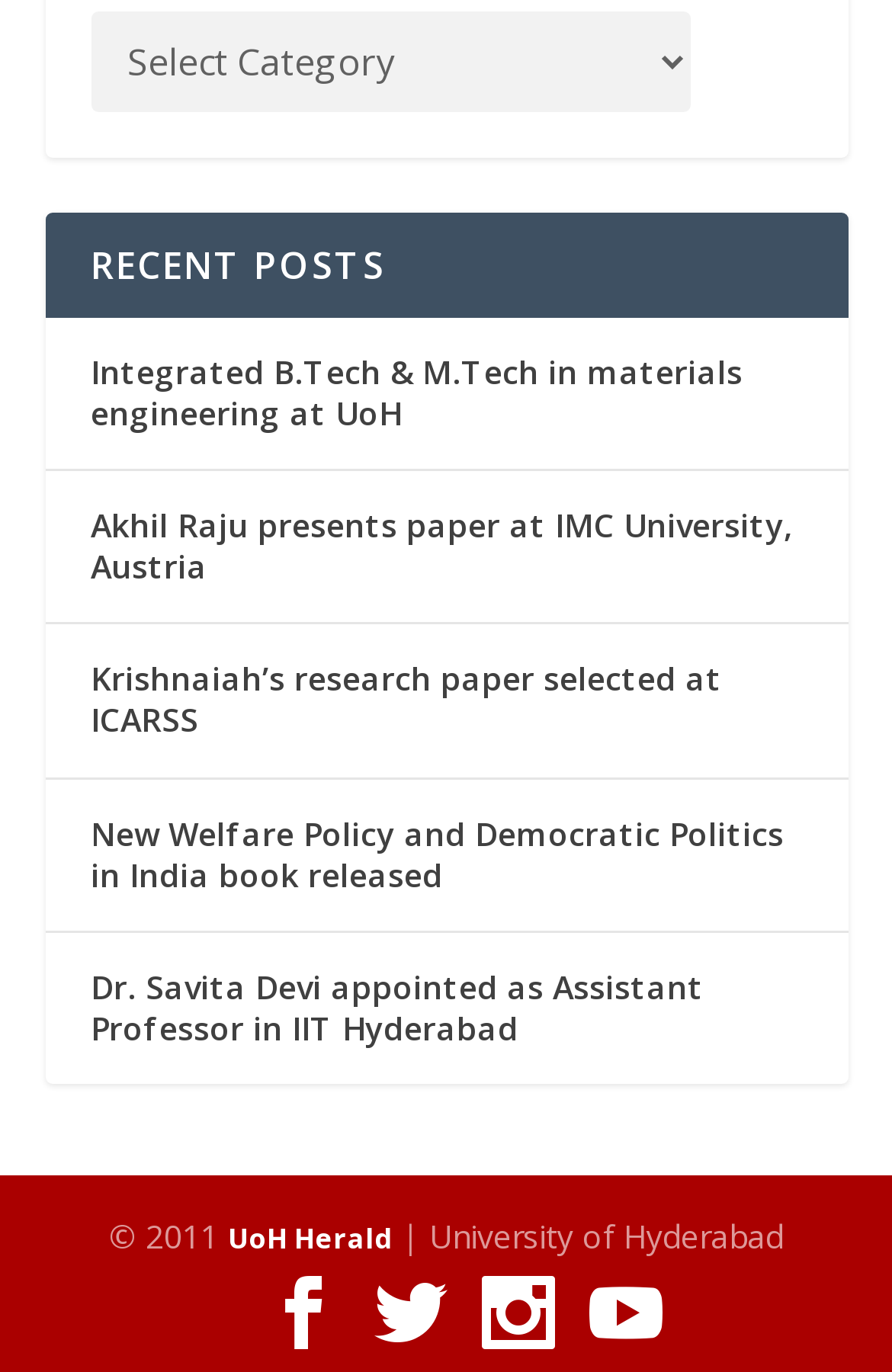Identify the bounding box coordinates of the element that should be clicked to fulfill this task: "Check the University of Hyderabad link". The coordinates should be provided as four float numbers between 0 and 1, i.e., [left, top, right, bottom].

[0.44, 0.886, 0.878, 0.917]